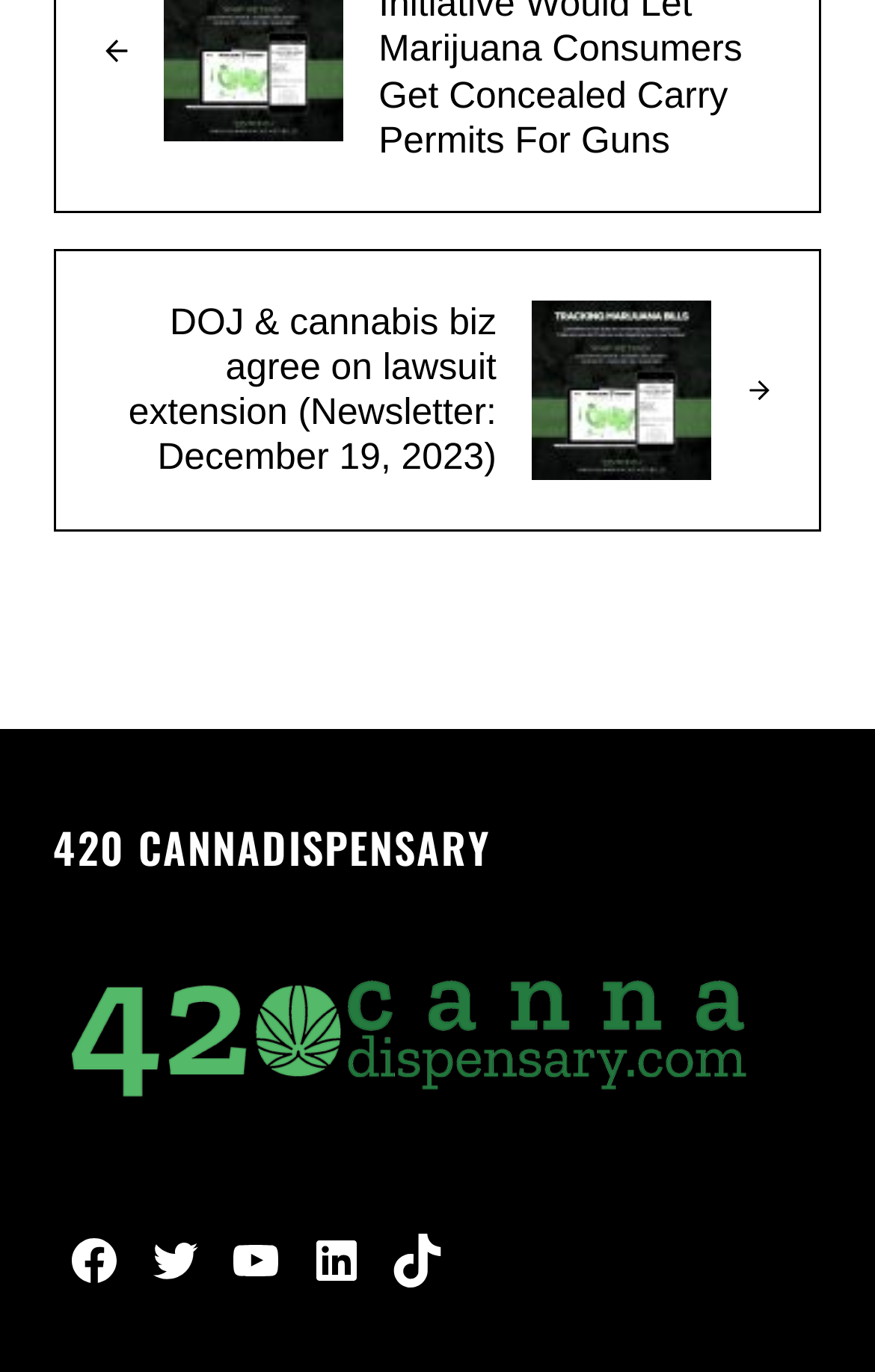What is the vertical position of the social media links?
Respond to the question with a single word or phrase according to the image.

Bottom